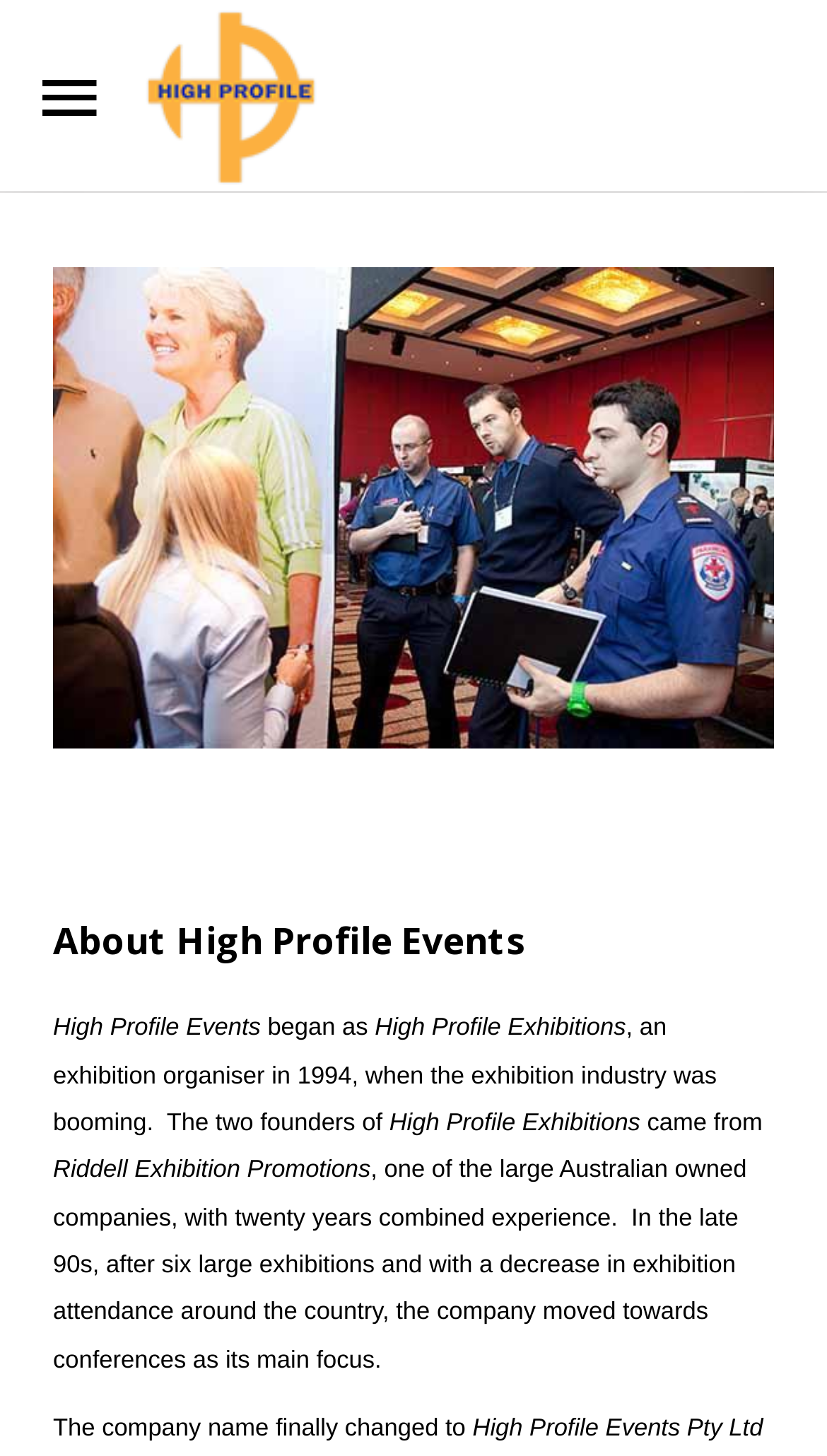What is the main focus of the company after the late 90s?
Please provide a detailed and comprehensive answer to the question.

According to the webpage content, after the late 90s, the company moved its main focus towards conferences, as stated in the text '...the company moved towards conferences as its main focus'.